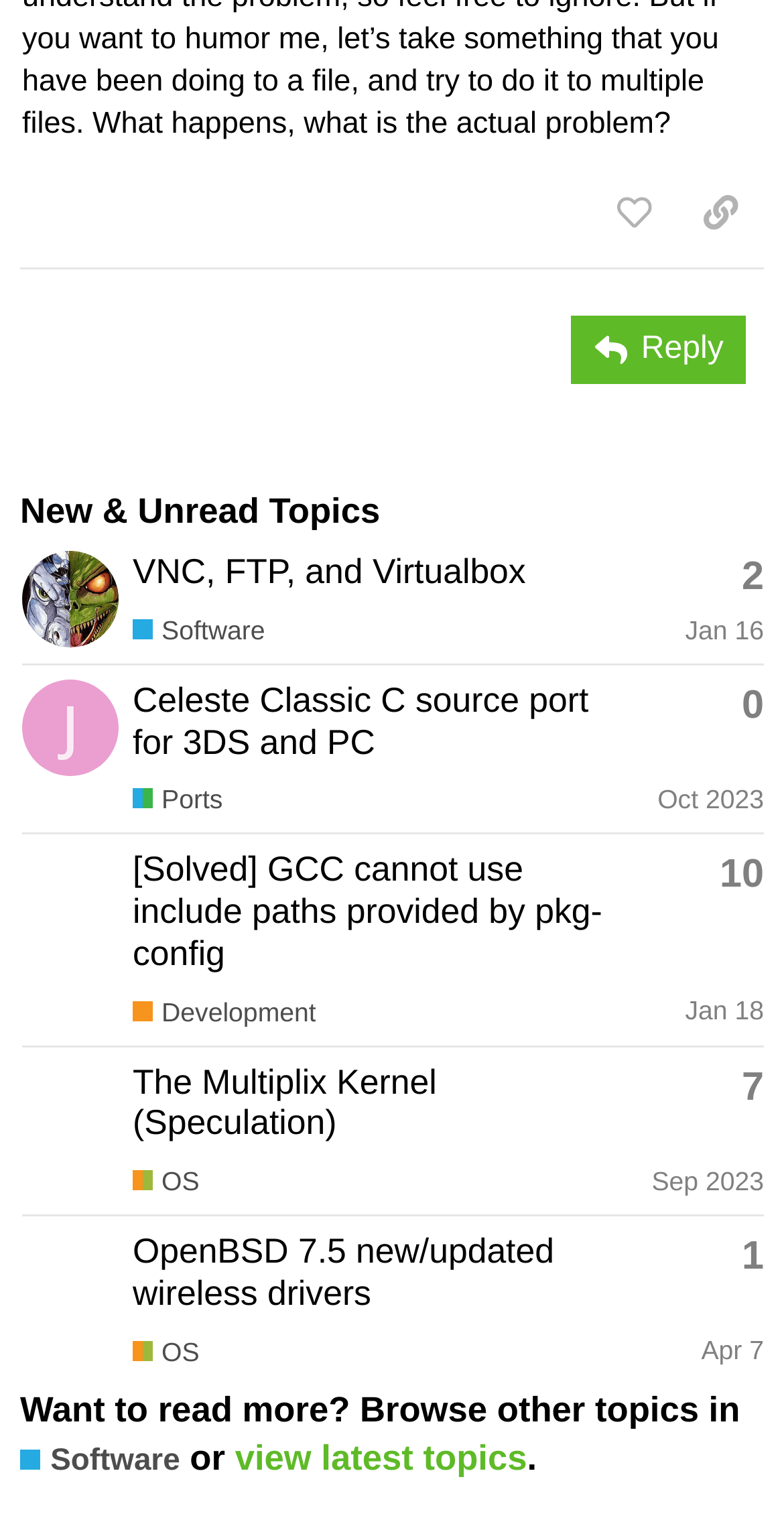What is the topic of the first post?
Please use the visual content to give a single word or phrase answer.

VNC, FTP, and Virtualbox